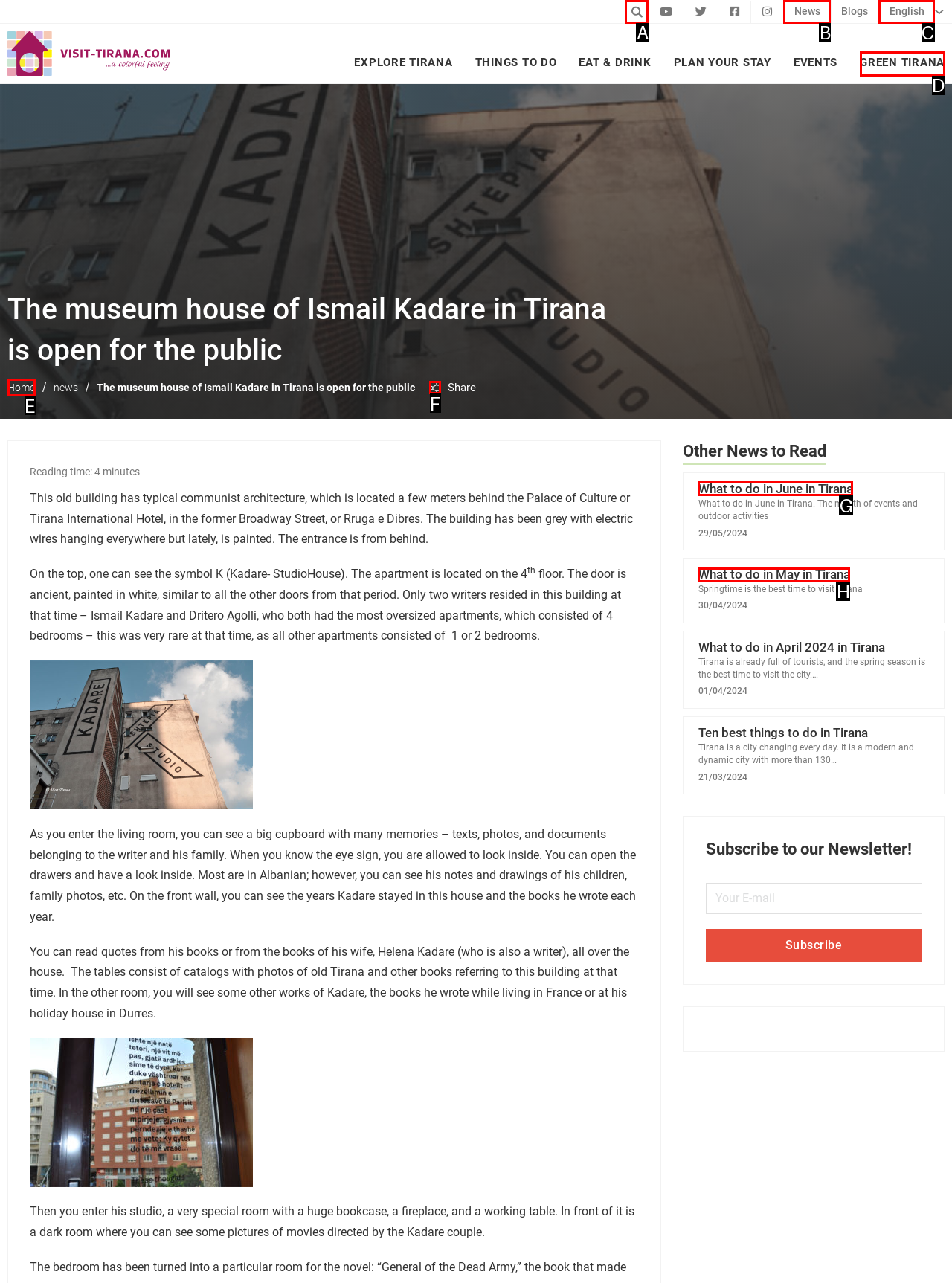Among the marked elements in the screenshot, which letter corresponds to the UI element needed for the task: Toggle search?

A